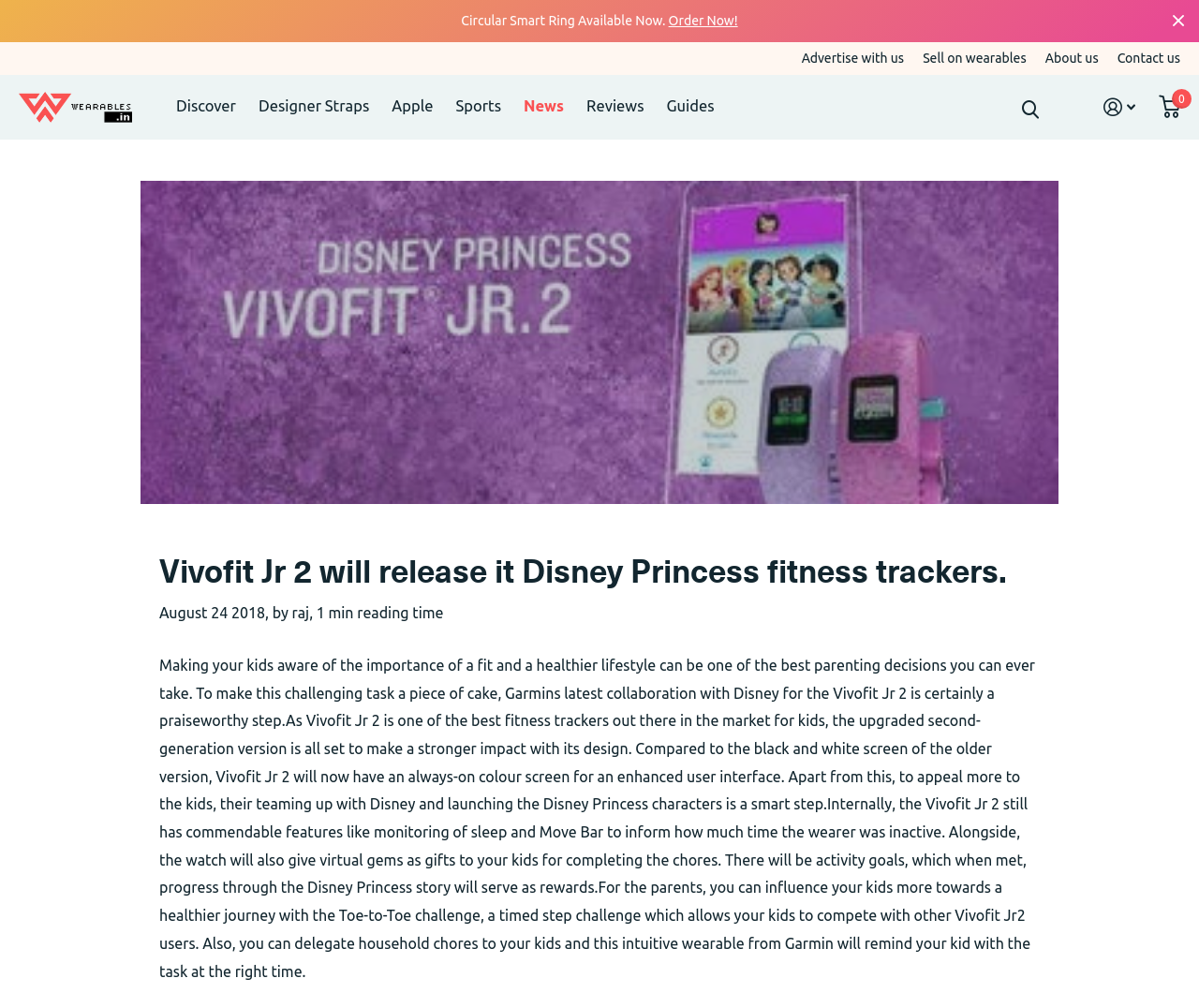Pinpoint the bounding box coordinates of the element you need to click to execute the following instruction: "Order the Circular Smart Ring". The bounding box should be represented by four float numbers between 0 and 1, in the format [left, top, right, bottom].

[0.557, 0.013, 0.615, 0.028]